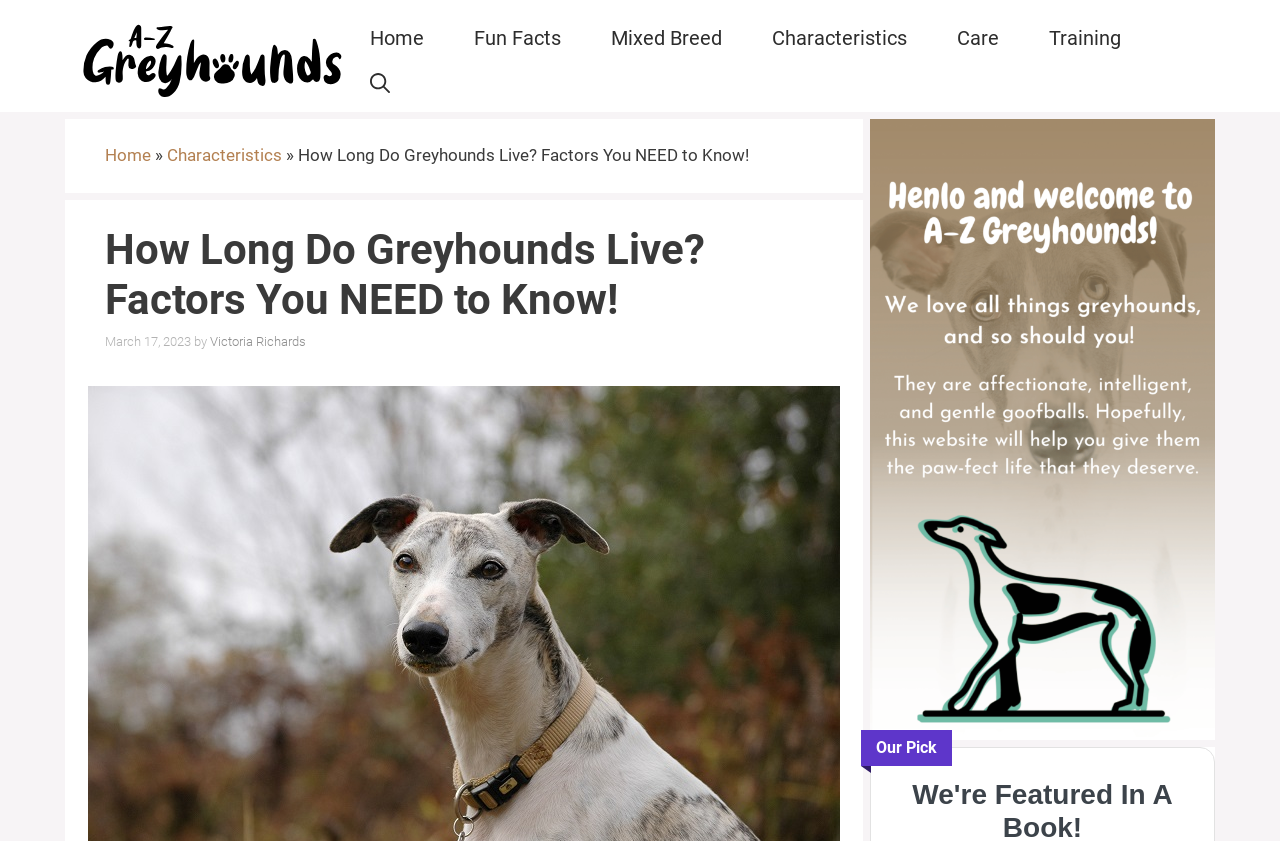Determine the bounding box coordinates of the clickable element to complete this instruction: "Check the author of the article". Provide the coordinates in the format of four float numbers between 0 and 1, [left, top, right, bottom].

[0.164, 0.397, 0.239, 0.415]